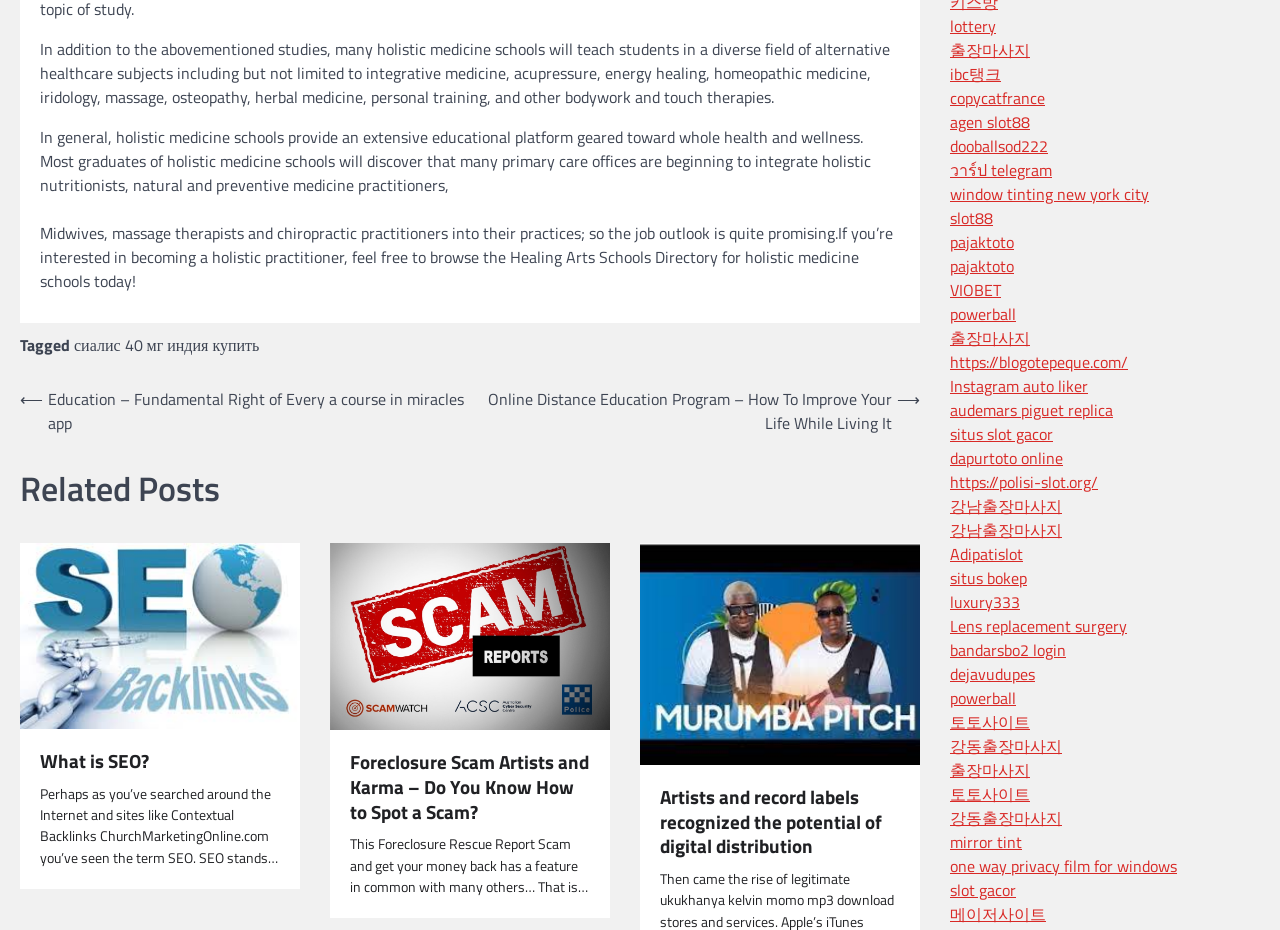Please provide the bounding box coordinates in the format (top-left x, top-left y, bottom-right x, bottom-right y). Remember, all values are floating point numbers between 0 and 1. What is the bounding box coordinate of the region described as: window tinting new york city

[0.742, 0.195, 0.898, 0.221]